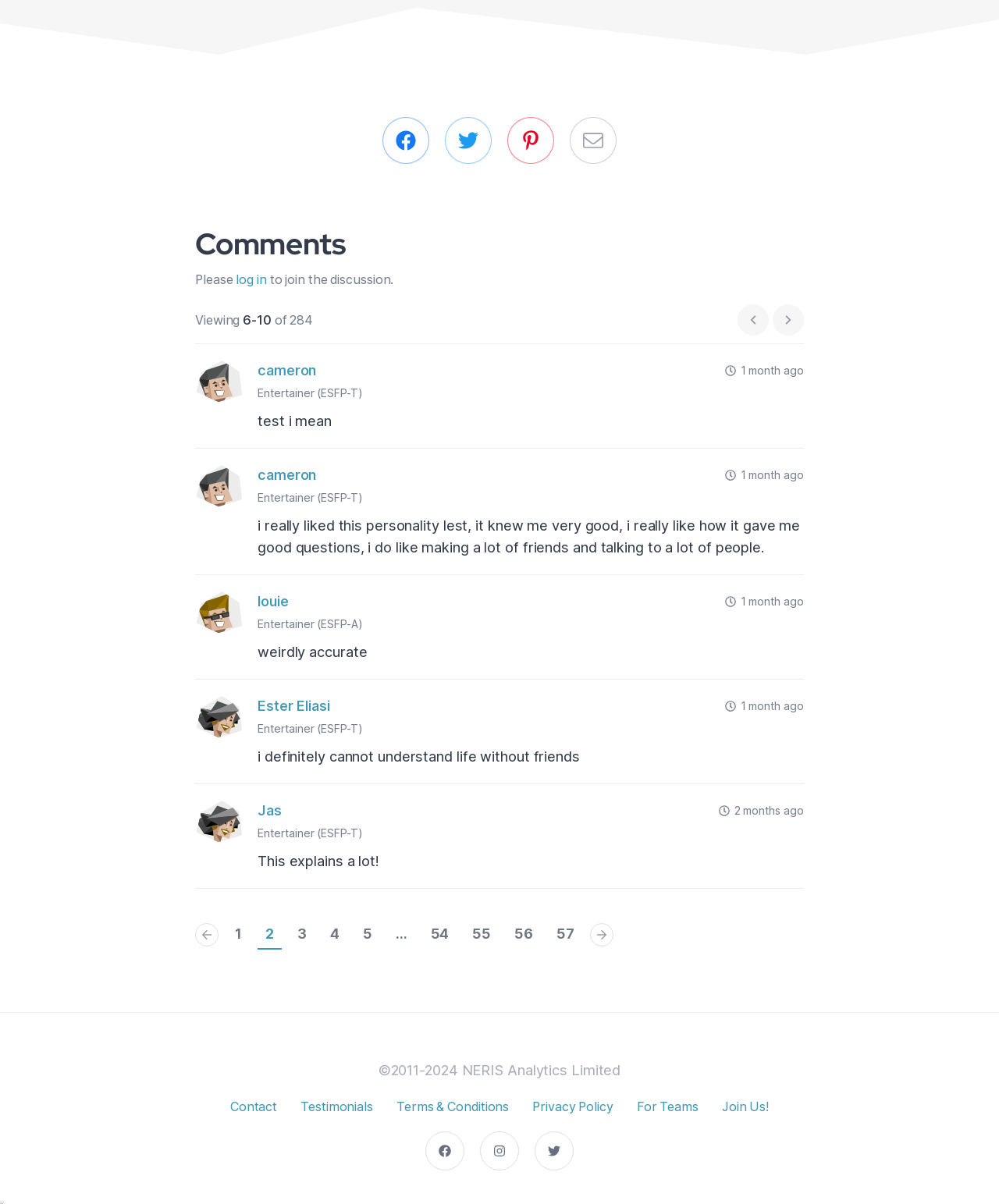Answer in one word or a short phrase: 
What is the function of the pagination links?

Navigating comments